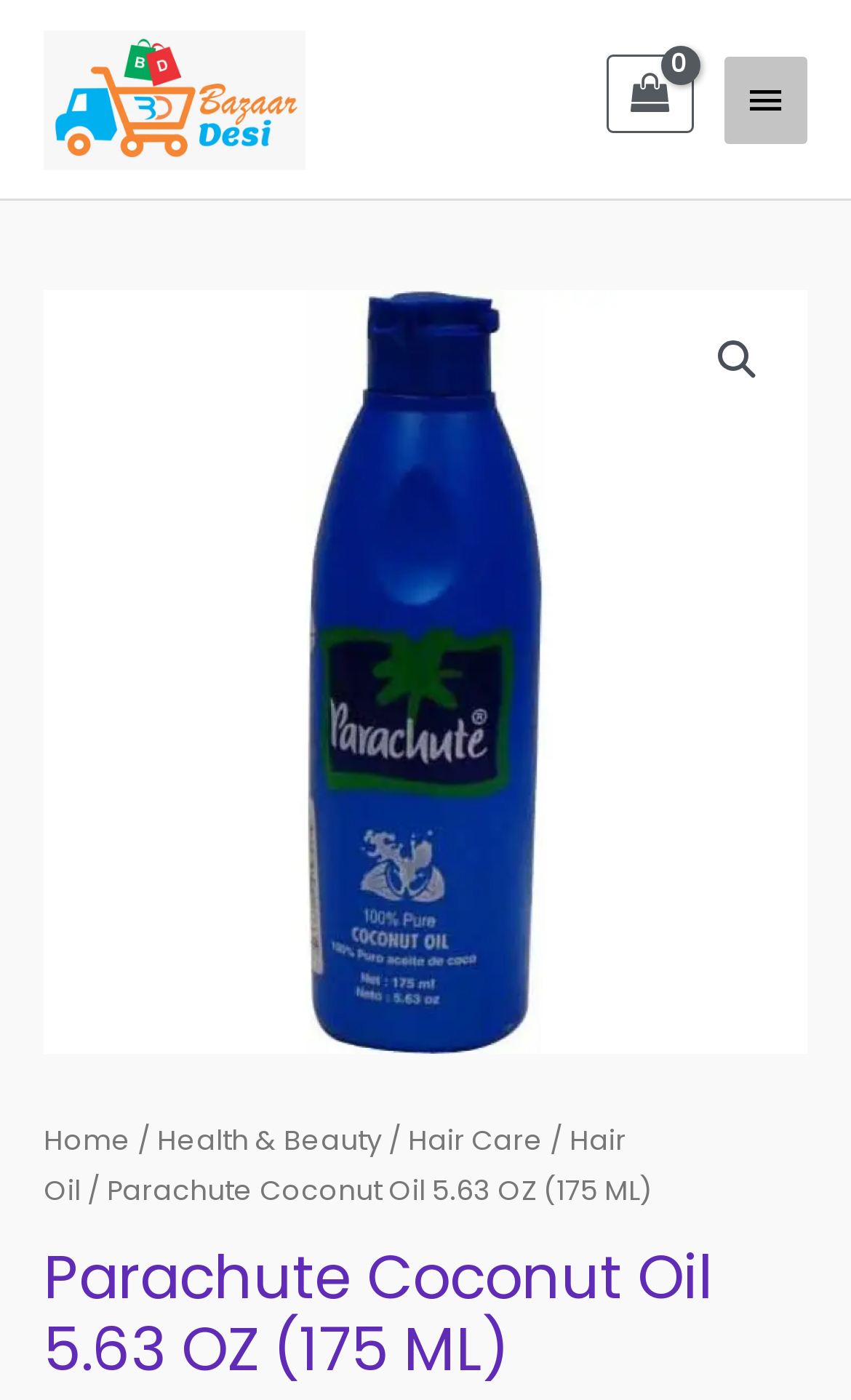Can you specify the bounding box coordinates of the area that needs to be clicked to fulfill the following instruction: "View shopping cart"?

[0.712, 0.039, 0.816, 0.095]